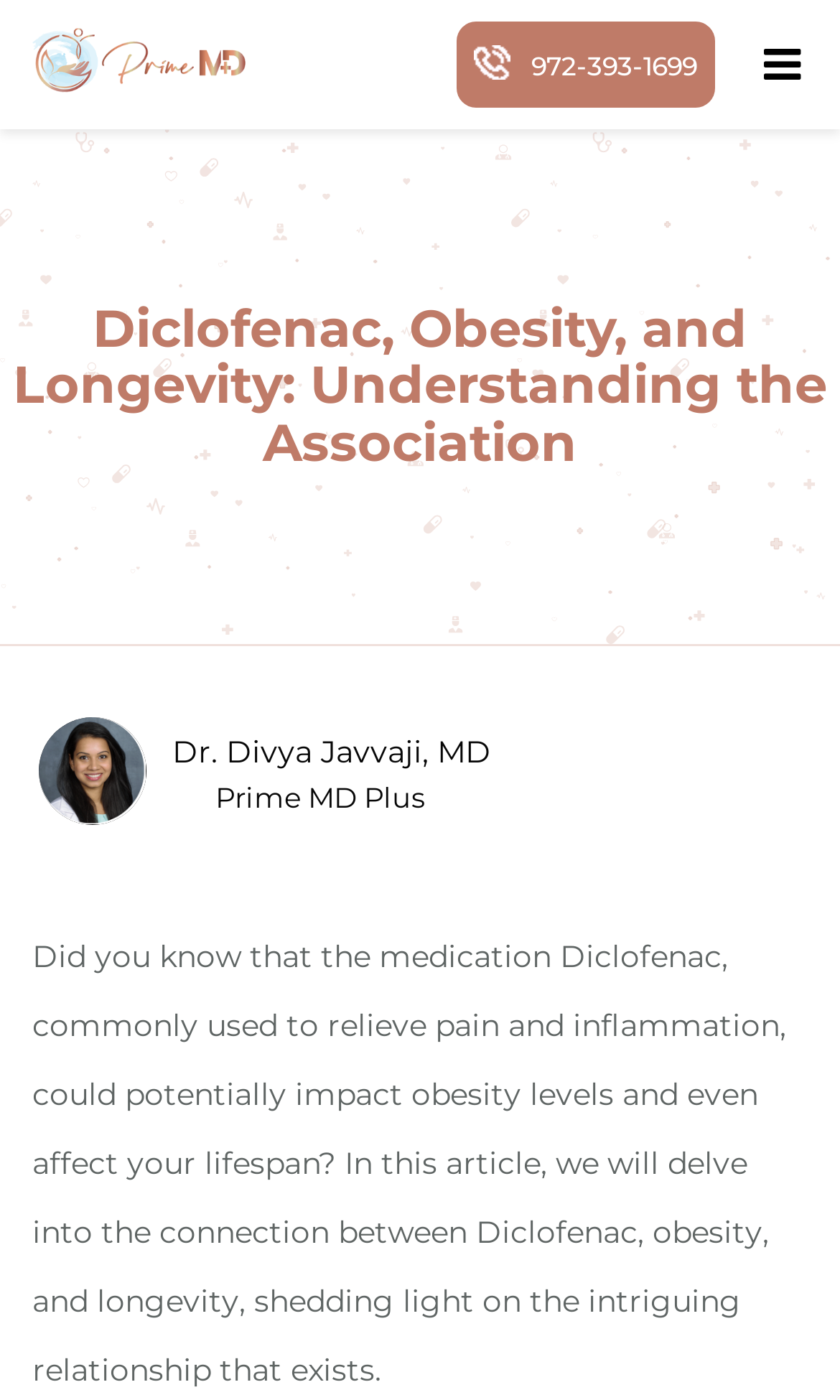Using the information in the image, could you please answer the following question in detail:
What is the name of the medical organization?

The name of the medical organization is mentioned in the StaticText element with the text 'Prime MD Plus', which is located below the doctor's name and above the article content.